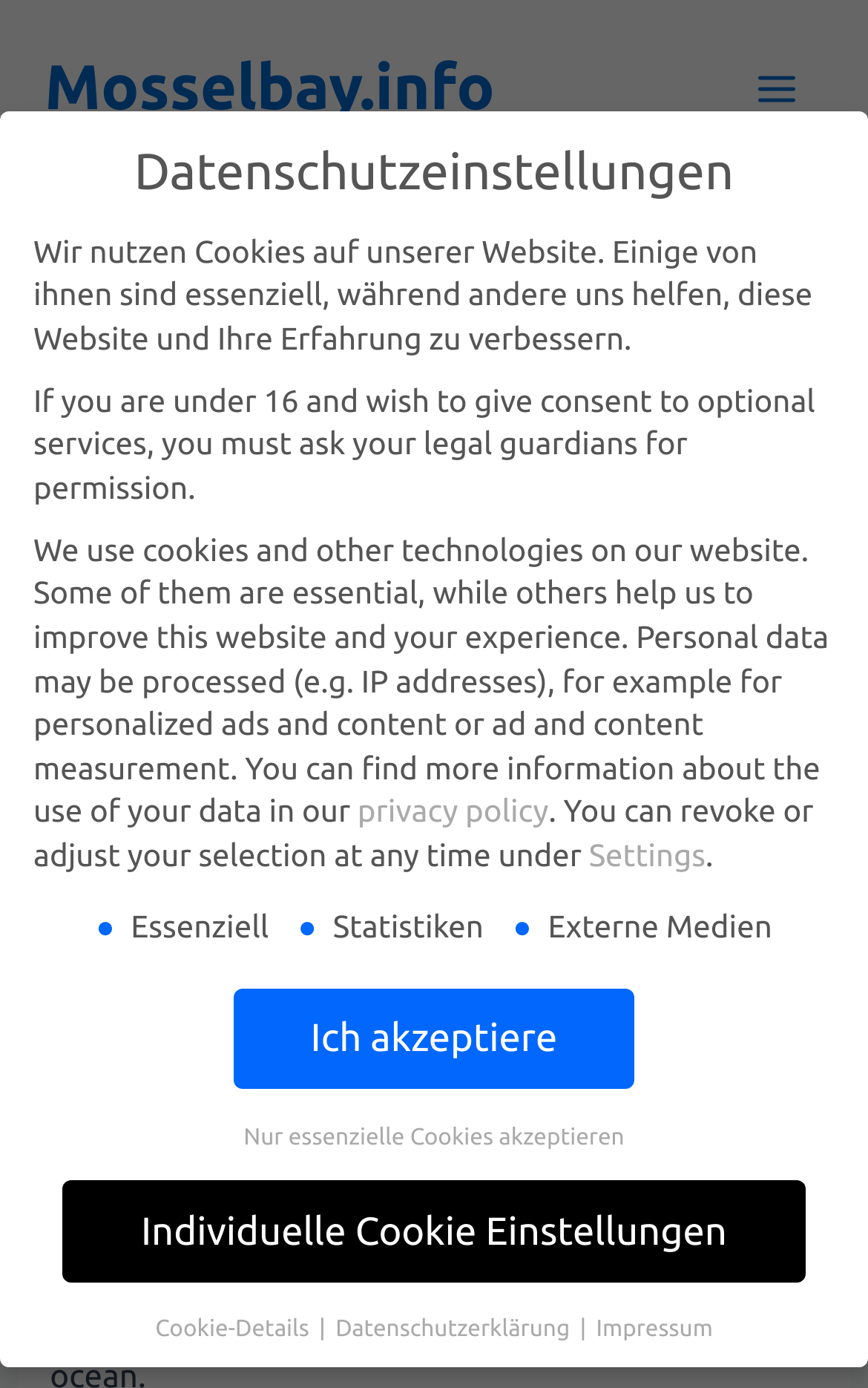What is the starting point of the Garden Route? Please answer the question using a single word or phrase based on the image.

Hermanus